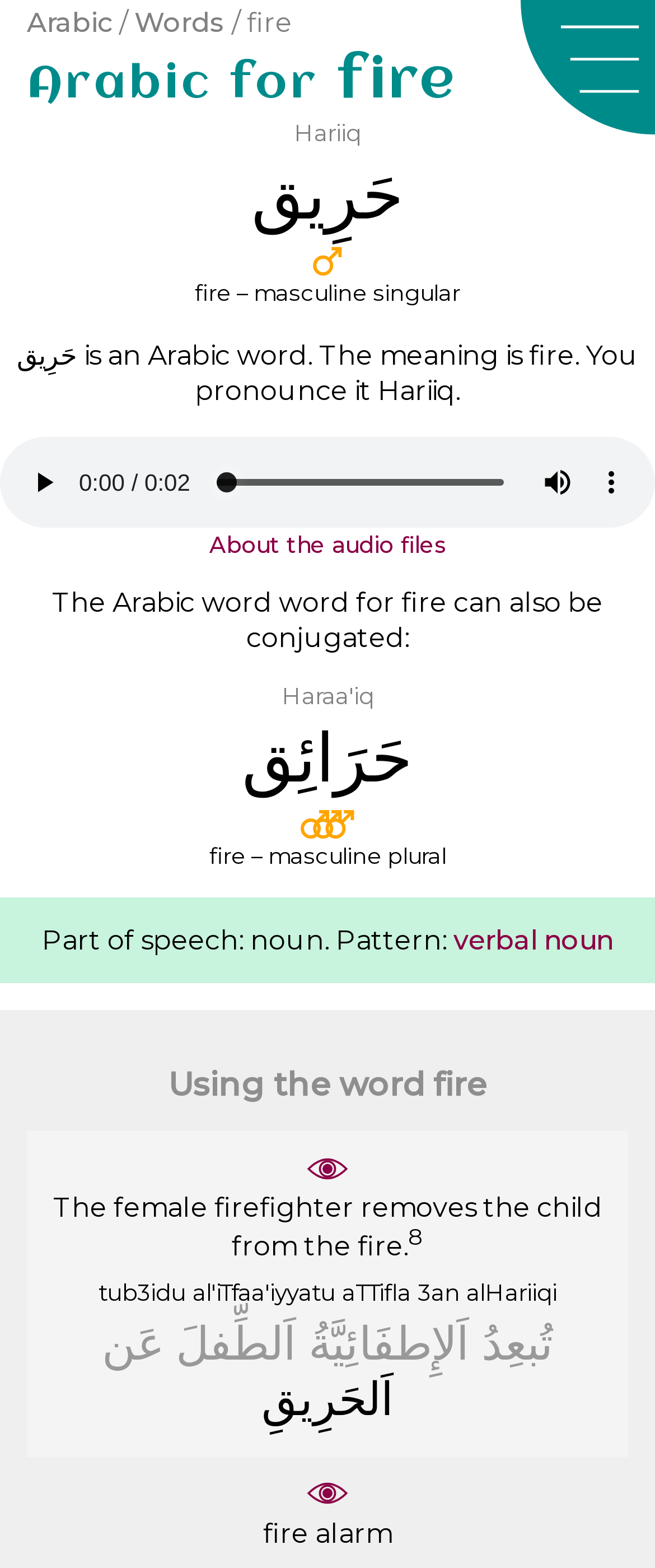Please identify the primary heading of the webpage and give its text content.

Arabic for fire